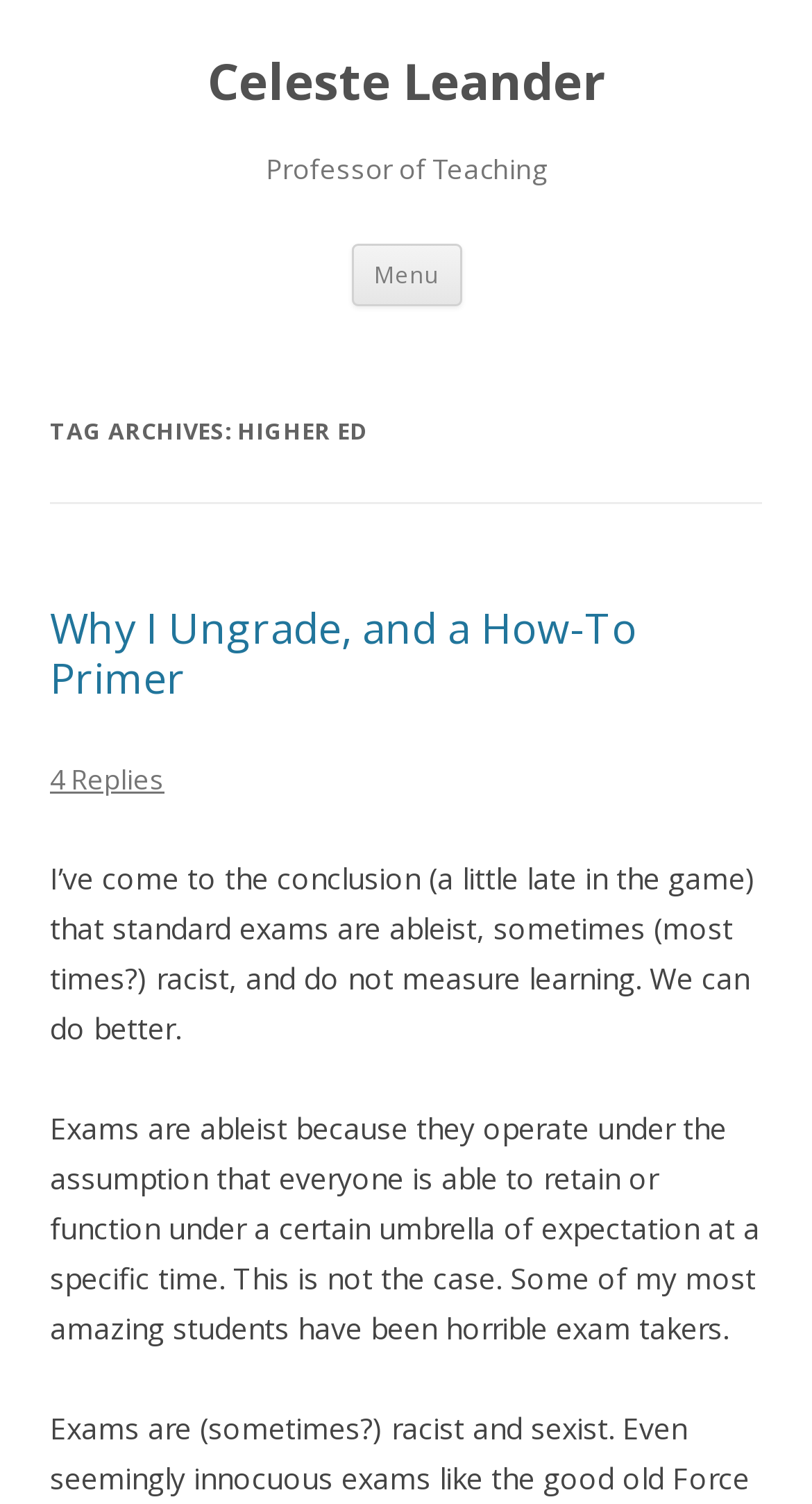Summarize the webpage with a detailed and informative caption.

The webpage is about Celeste Leander, a Professor of Teaching, with a focus on higher education. At the top-left of the page, there is a heading with her name, "Celeste Leander", which is also a link. Below this, there is another heading that describes her profession, "Professor of Teaching". 

To the right of these headings, there is a button labeled "Menu" and a link that allows users to "Skip to content". 

Below these elements, there is a section with a heading "TAG ARCHIVES: HIGHER ED". This section contains a subheading "Why I Ungrade, and a How-To Primer", which is also a link. There is another link below this, labeled "4 Replies". 

The main content of the page appears to be a blog post or article, with two paragraphs of text. The first paragraph discusses the problems with standard exams, stating that they are ableist and racist, and do not measure learning. The second paragraph elaborates on this idea, explaining that exams are ableist because they assume everyone can function under certain expectations at a specific time, which is not always the case.